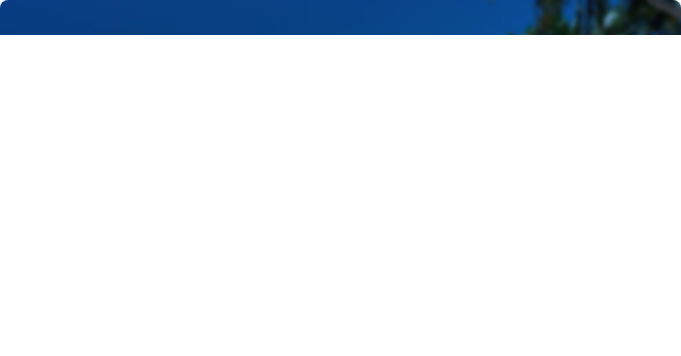What is the message of the affirmation?
Based on the image, give a concise answer in the form of a single word or short phrase.

Positive thinking and mental clarity